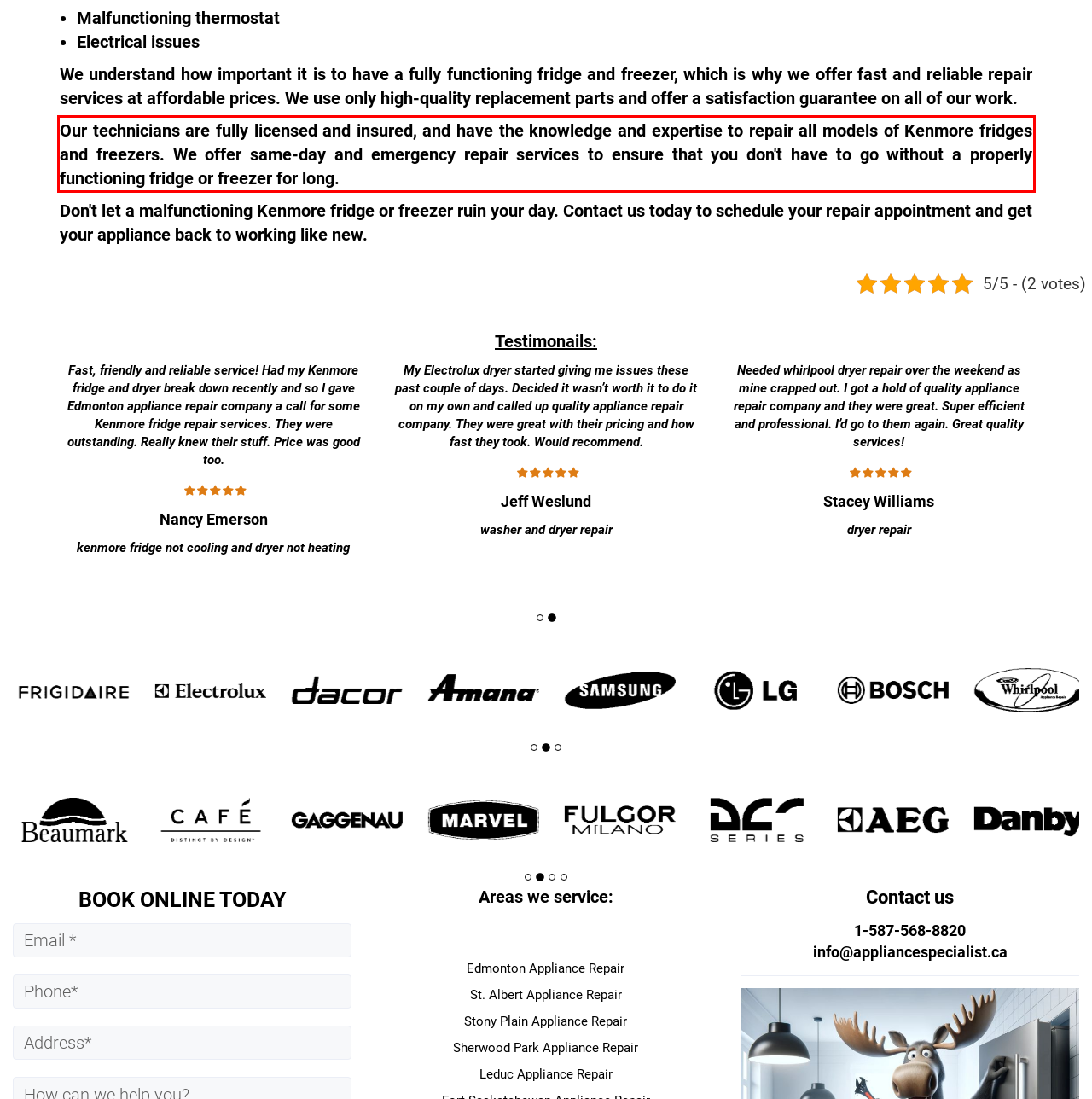Please analyze the screenshot of a webpage and extract the text content within the red bounding box using OCR.

Our technicians are fully licensed and insured, and have the knowledge and expertise to repair all models of Kenmore fridges and freezers. We offer same-day and emergency repair services to ensure that you don't have to go without a properly functioning fridge or freezer for long.